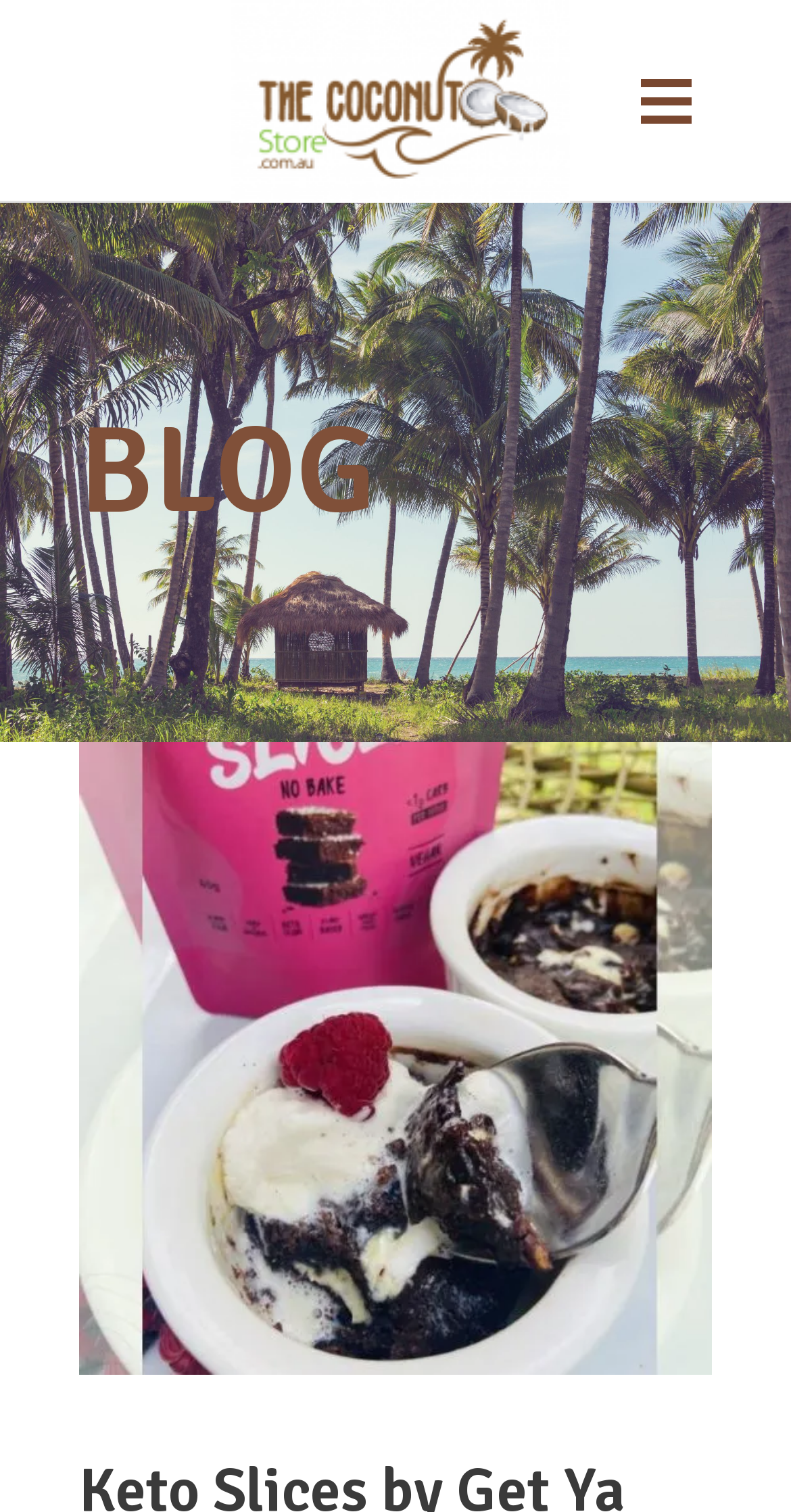Use a single word or phrase to answer the question:
What is the theme of the webpage?

Food